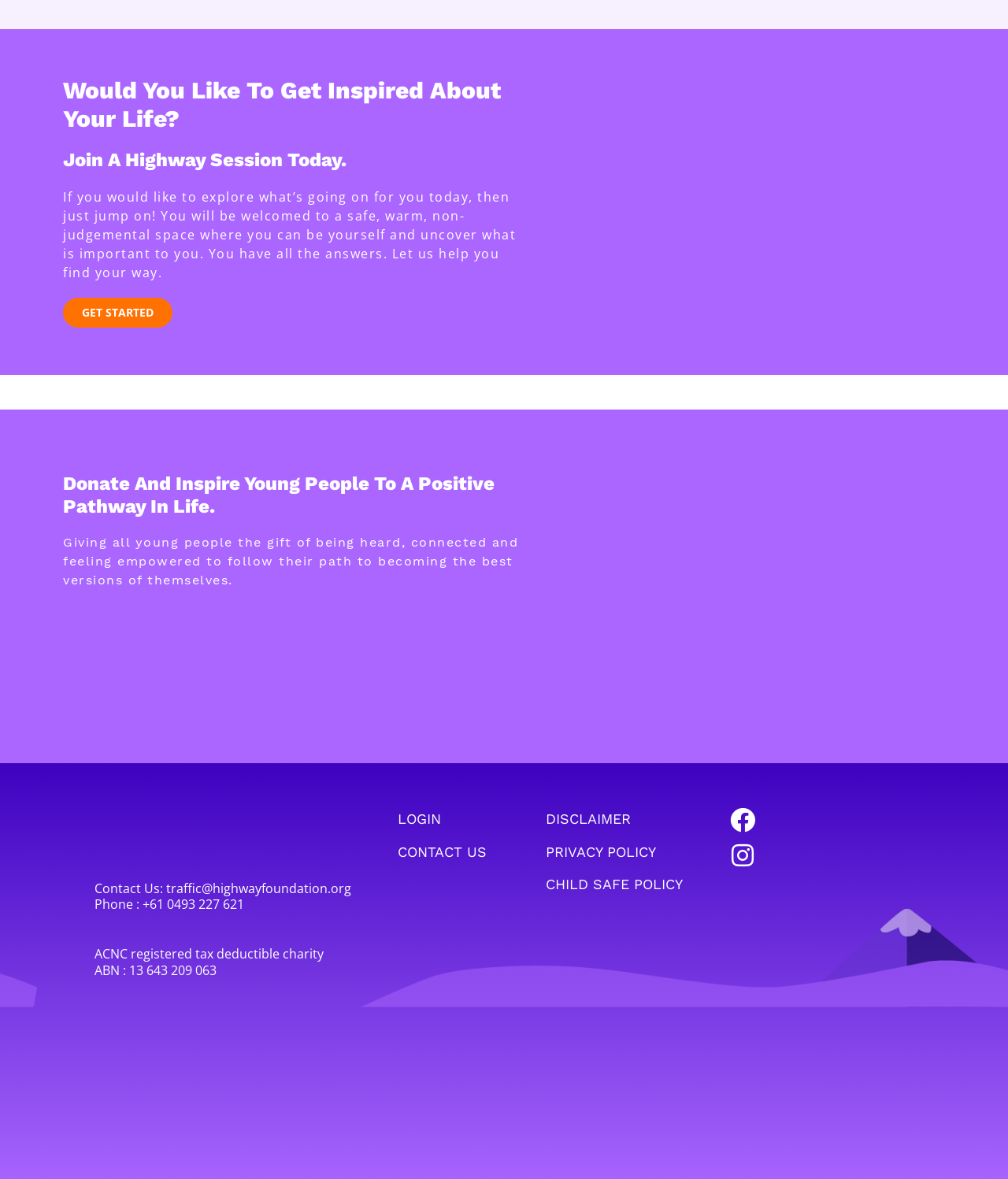How can one get started with the Highway Session?
Please describe in detail the information shown in the image to answer the question.

The link 'GET STARTED' is prominently displayed on the webpage, suggesting that it is the primary call-to-action for individuals who want to join a Highway Session. Clicking on this link would likely take the user to a page where they can sign up or learn more about the session.